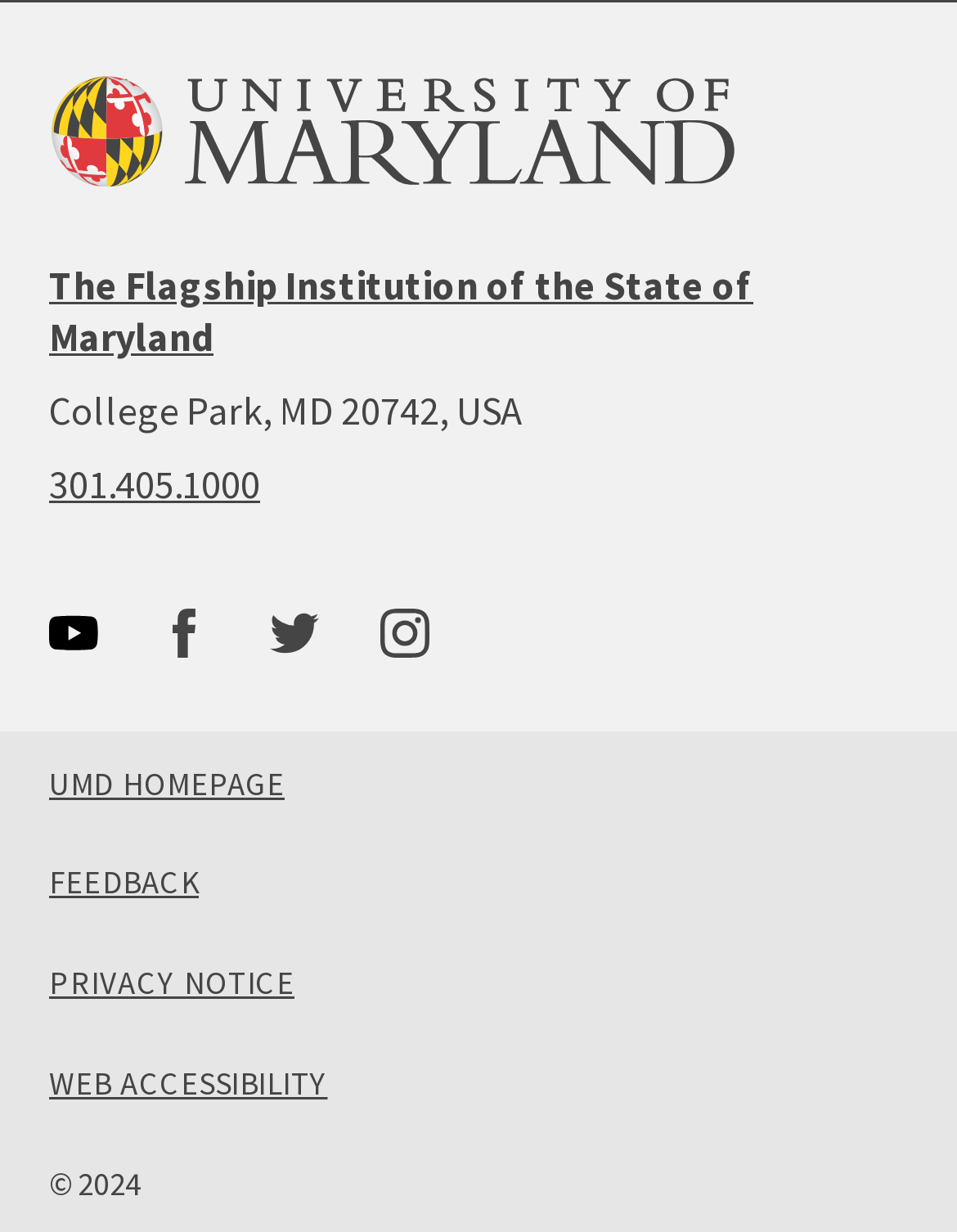What is the address?
Based on the image content, provide your answer in one word or a short phrase.

College Park, MD 20742, USA